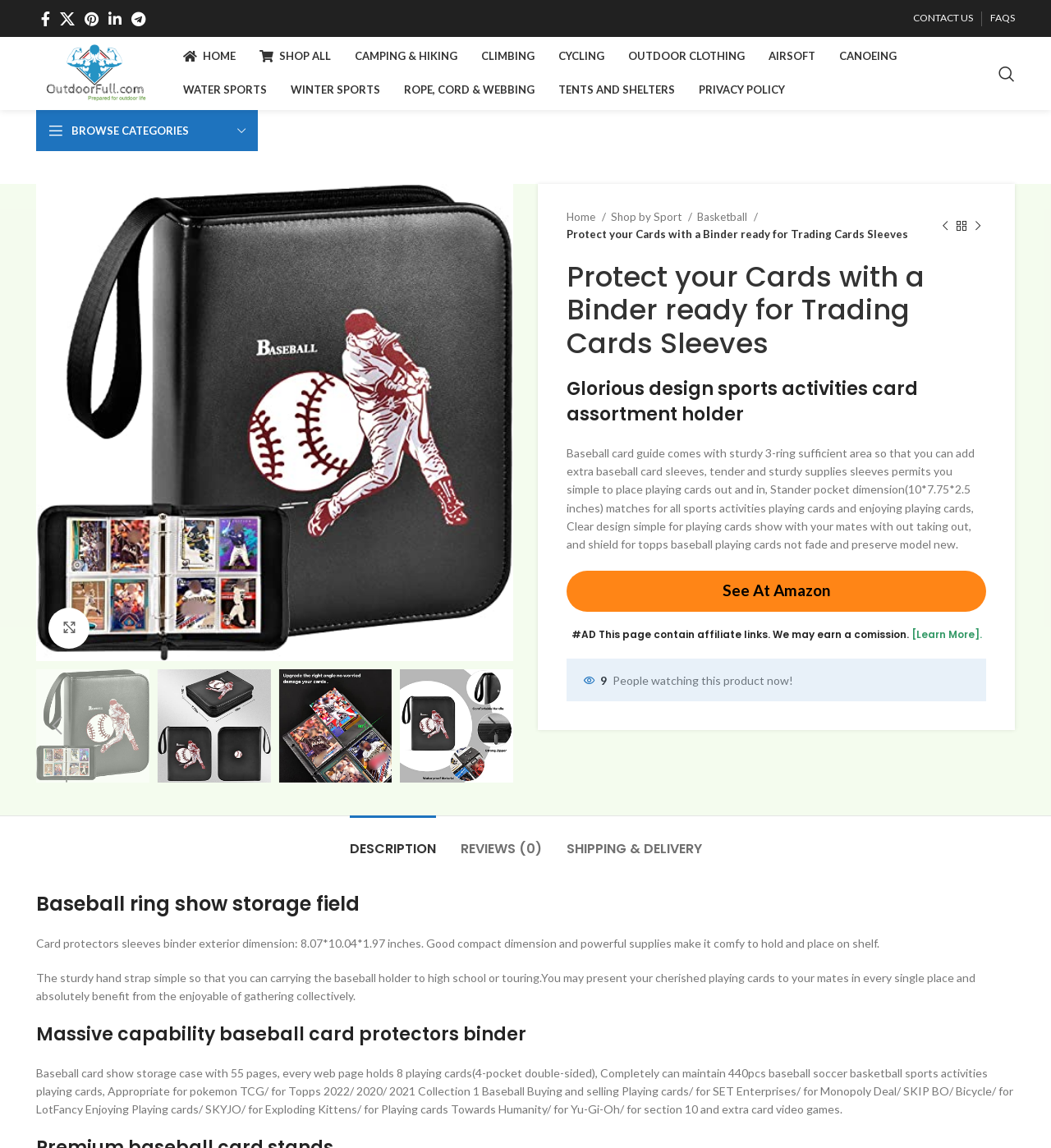Determine the heading of the webpage and extract its text content.

Protect your Cards with a Binder ready for Trading Cards Sleeves